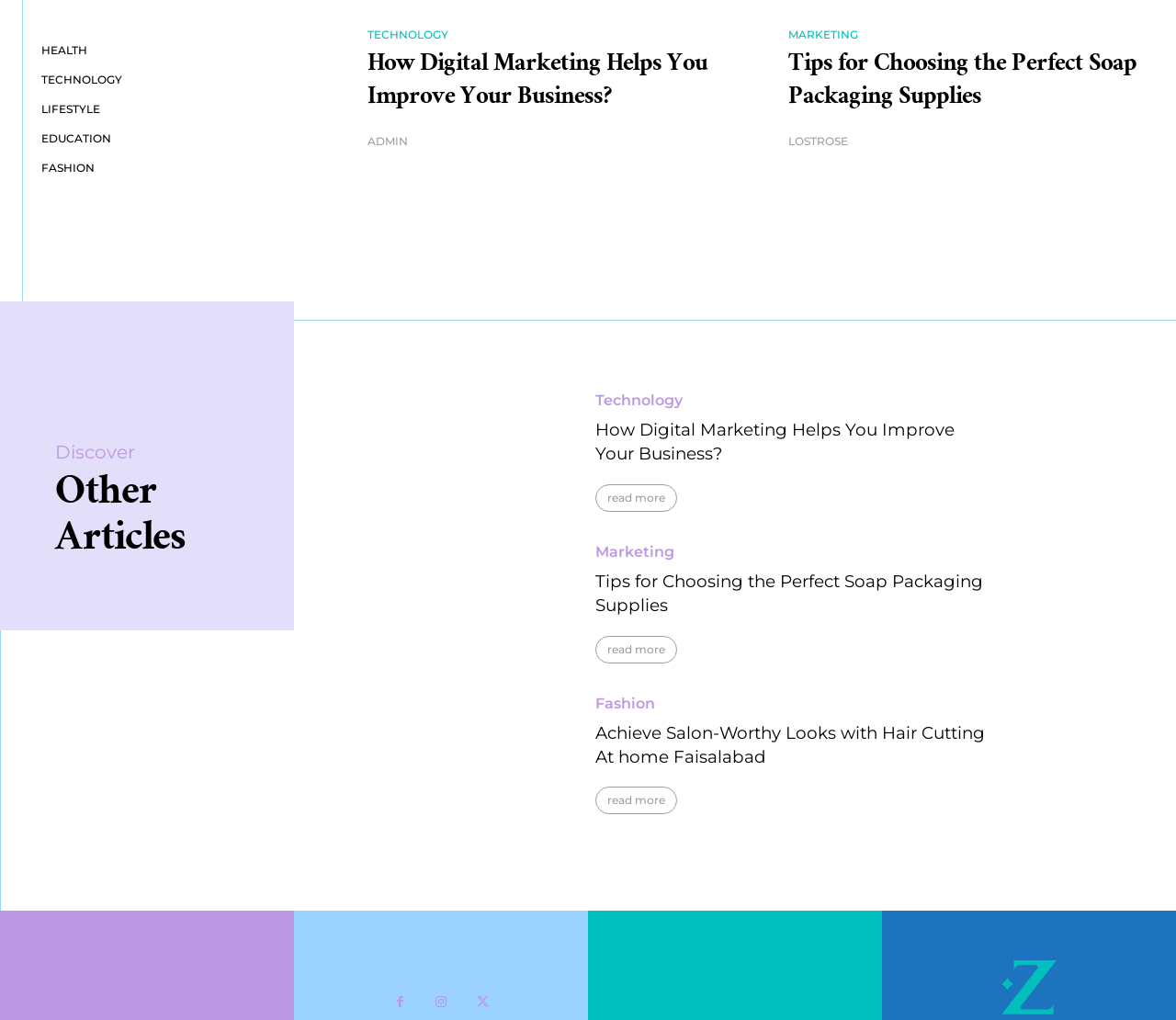How many social media links are at the bottom?
Answer the question with just one word or phrase using the image.

3